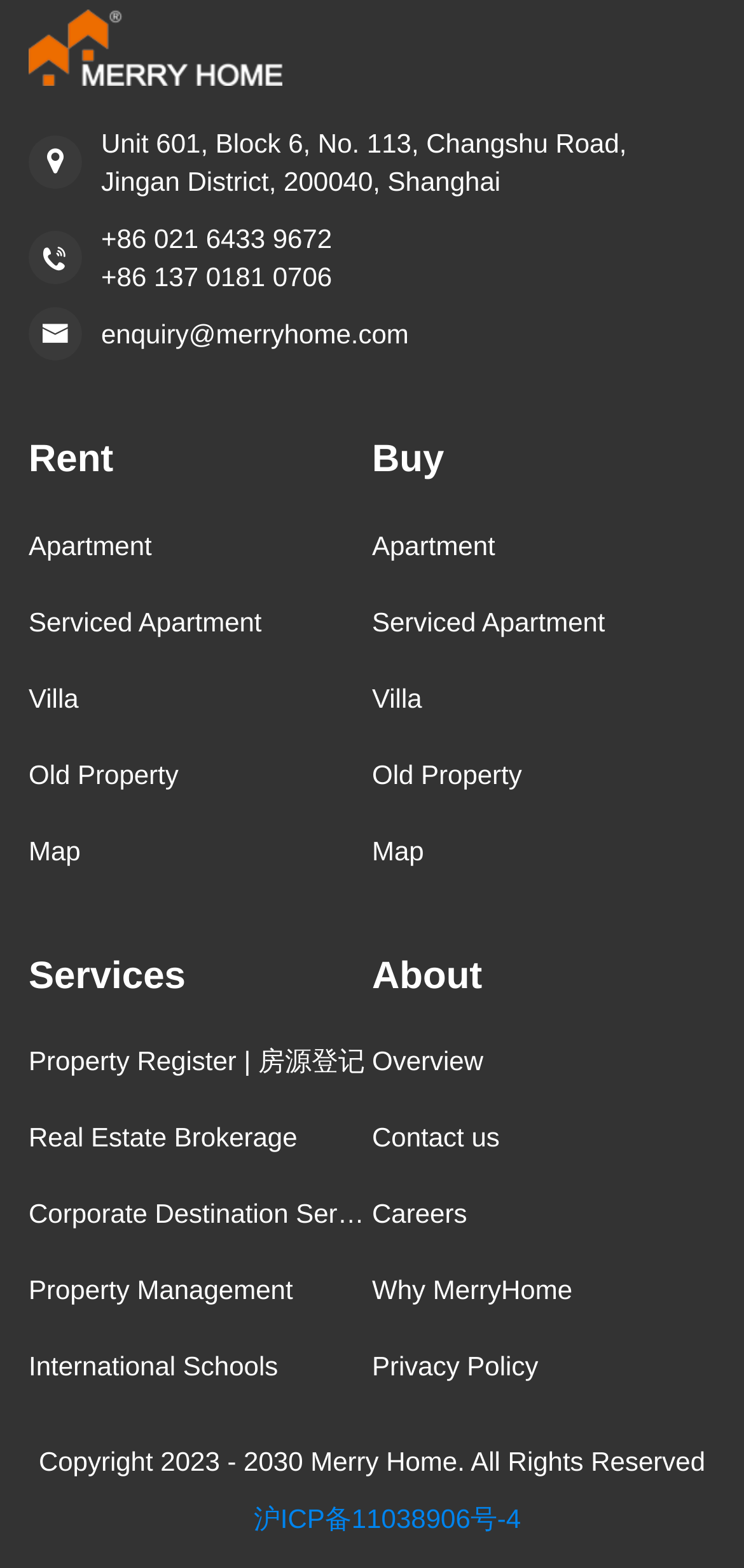Provide a one-word or short-phrase response to the question:
What is the phone number of Merry Home?

+86 021 6433 9672